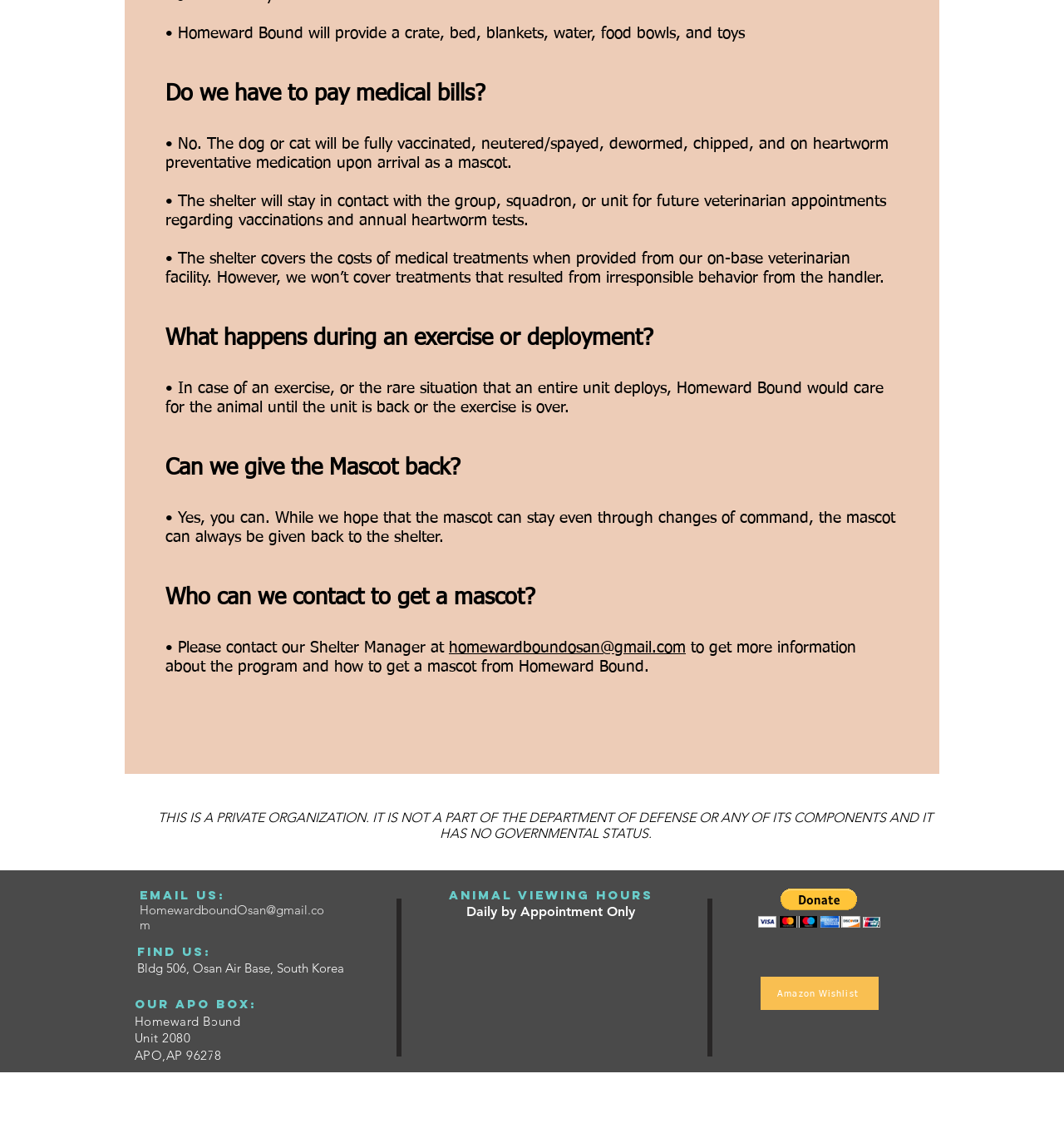Respond to the following question using a concise word or phrase: 
What is the location of Homeward Bound?

Osan Air Base, South Korea